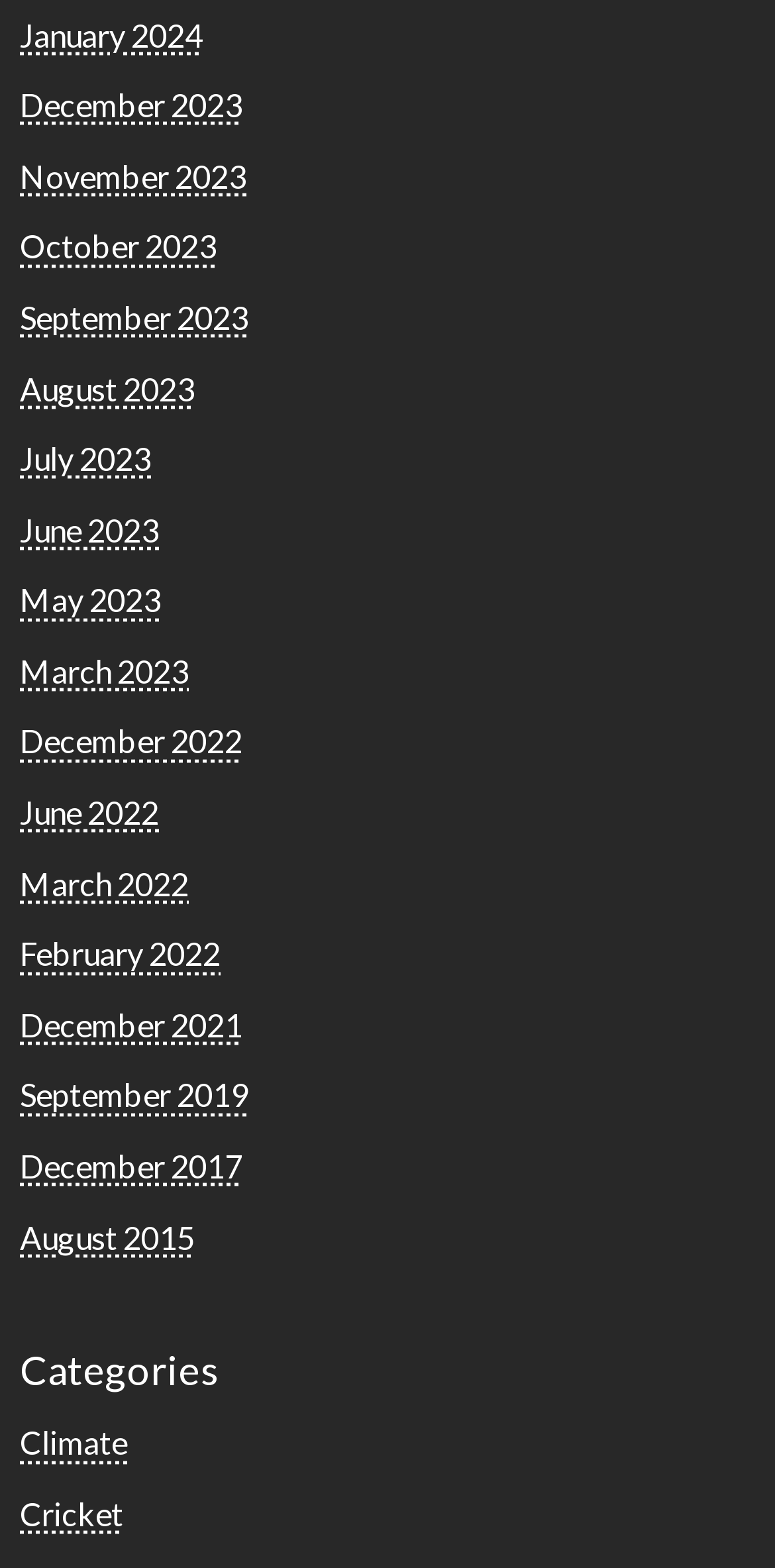Give a short answer using one word or phrase for the question:
Are there any months from 2020?

No